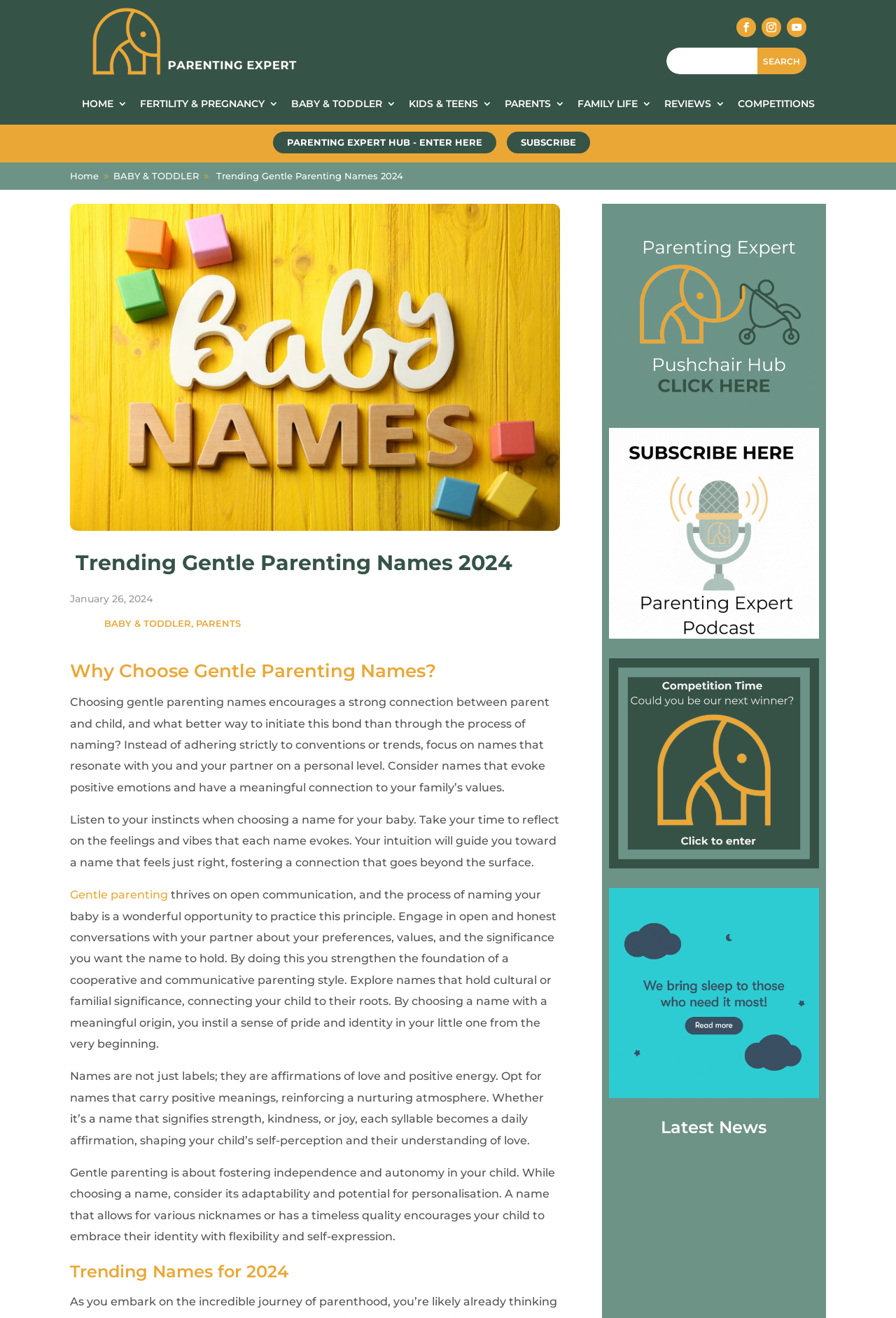Can you show the bounding box coordinates of the region to click on to complete the task described in the instruction: "Search for a topic"?

[0.744, 0.036, 0.9, 0.056]